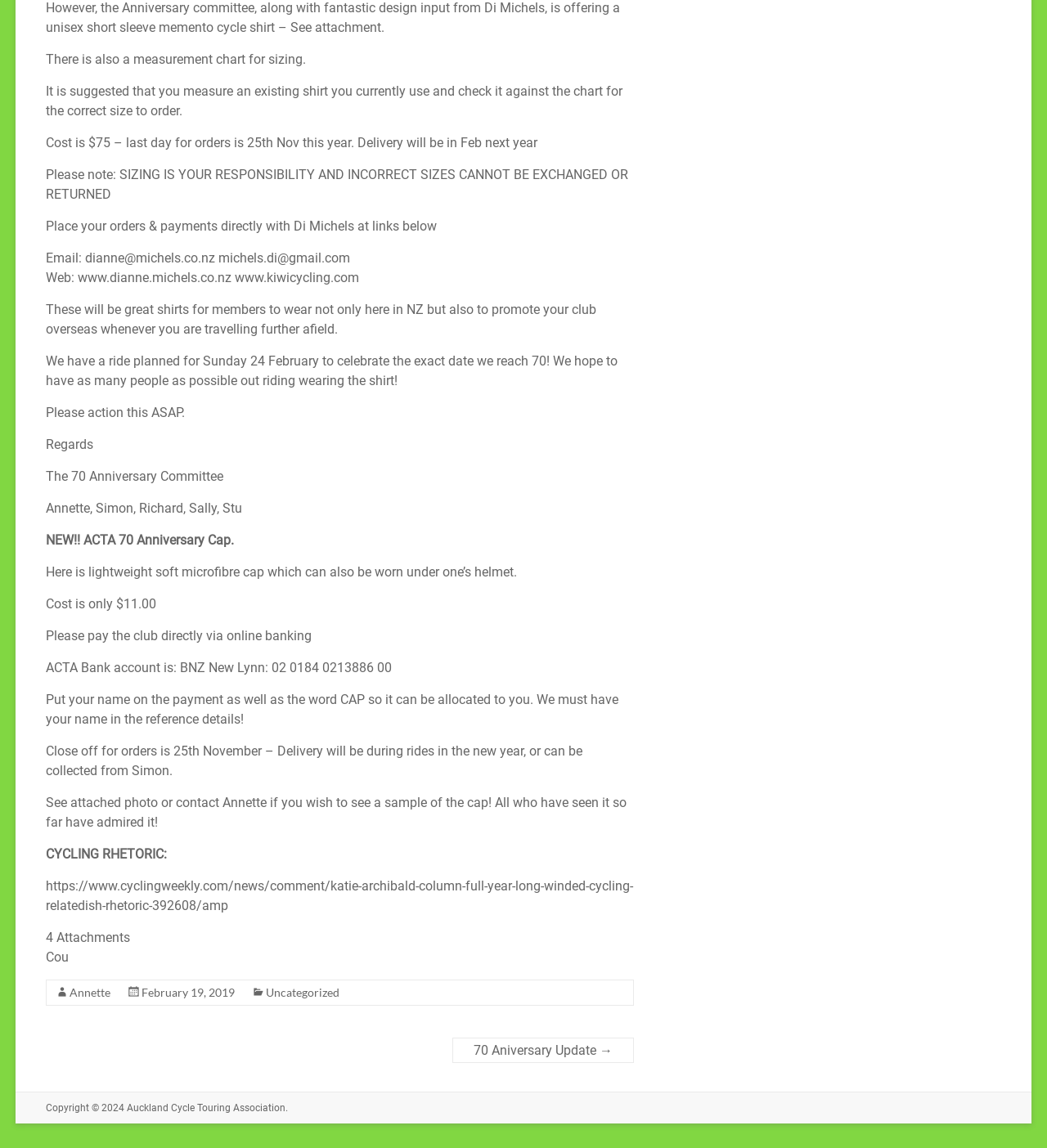What is the deadline for ordering the Anniversary cycle shirt?
Give a single word or phrase answer based on the content of the image.

25th November